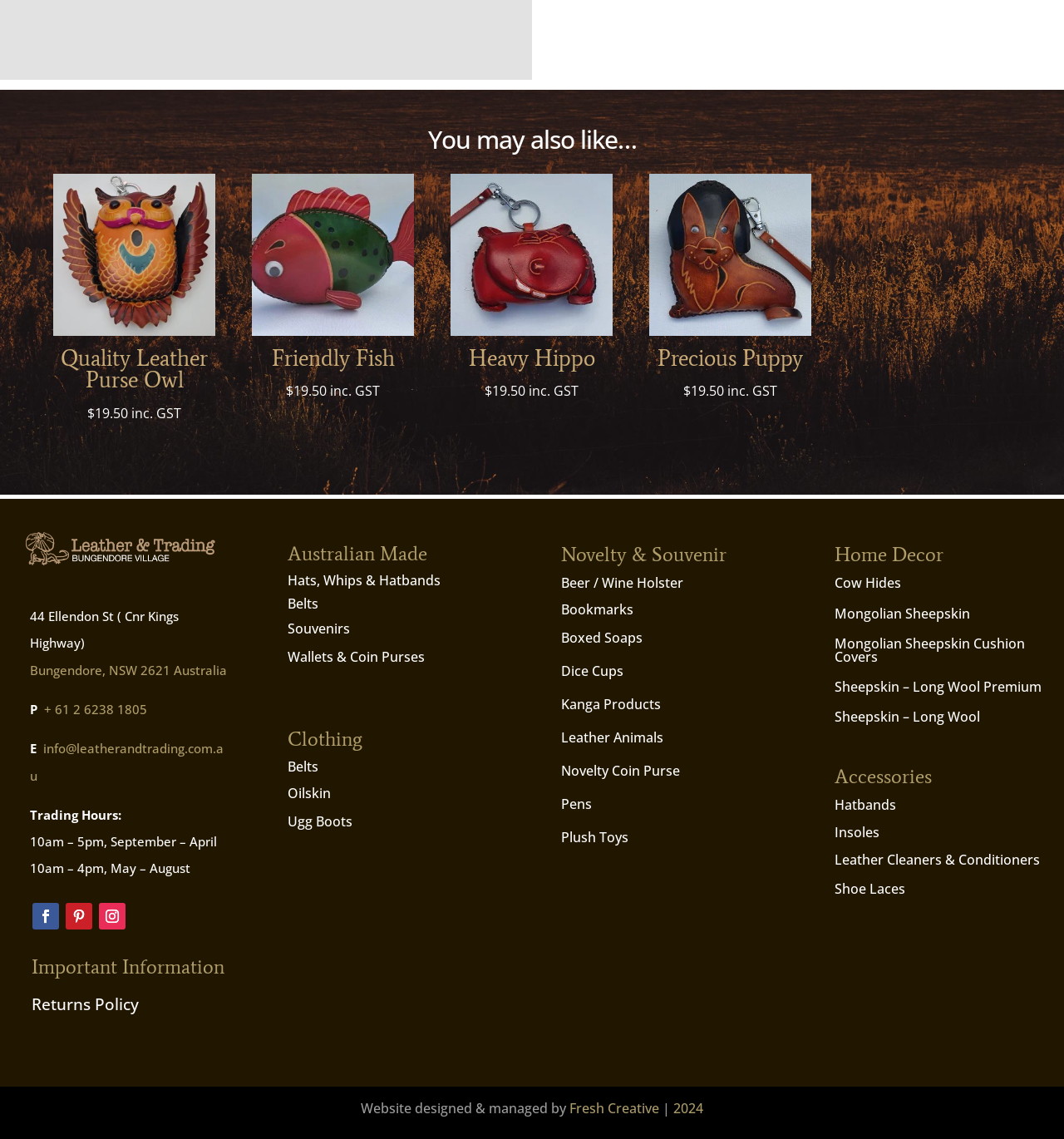Find the bounding box of the UI element described as follows: "Friendly Fish $19.50 inc. GST".

[0.237, 0.153, 0.389, 0.354]